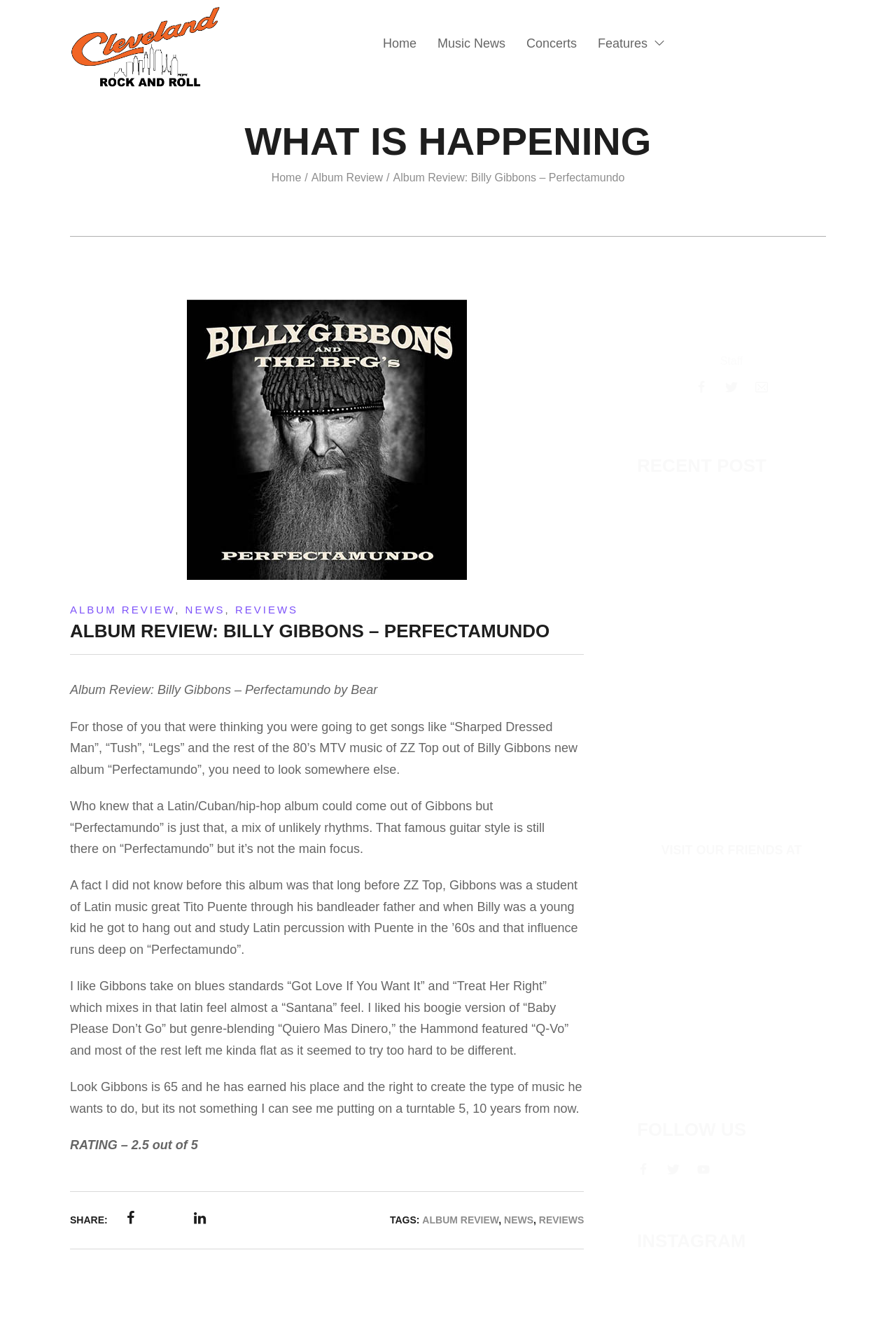What is the rating given to the album?
Offer a detailed and full explanation in response to the question.

The rating is mentioned at the end of the article, where it says 'RATING – 2.5 out of 5'.